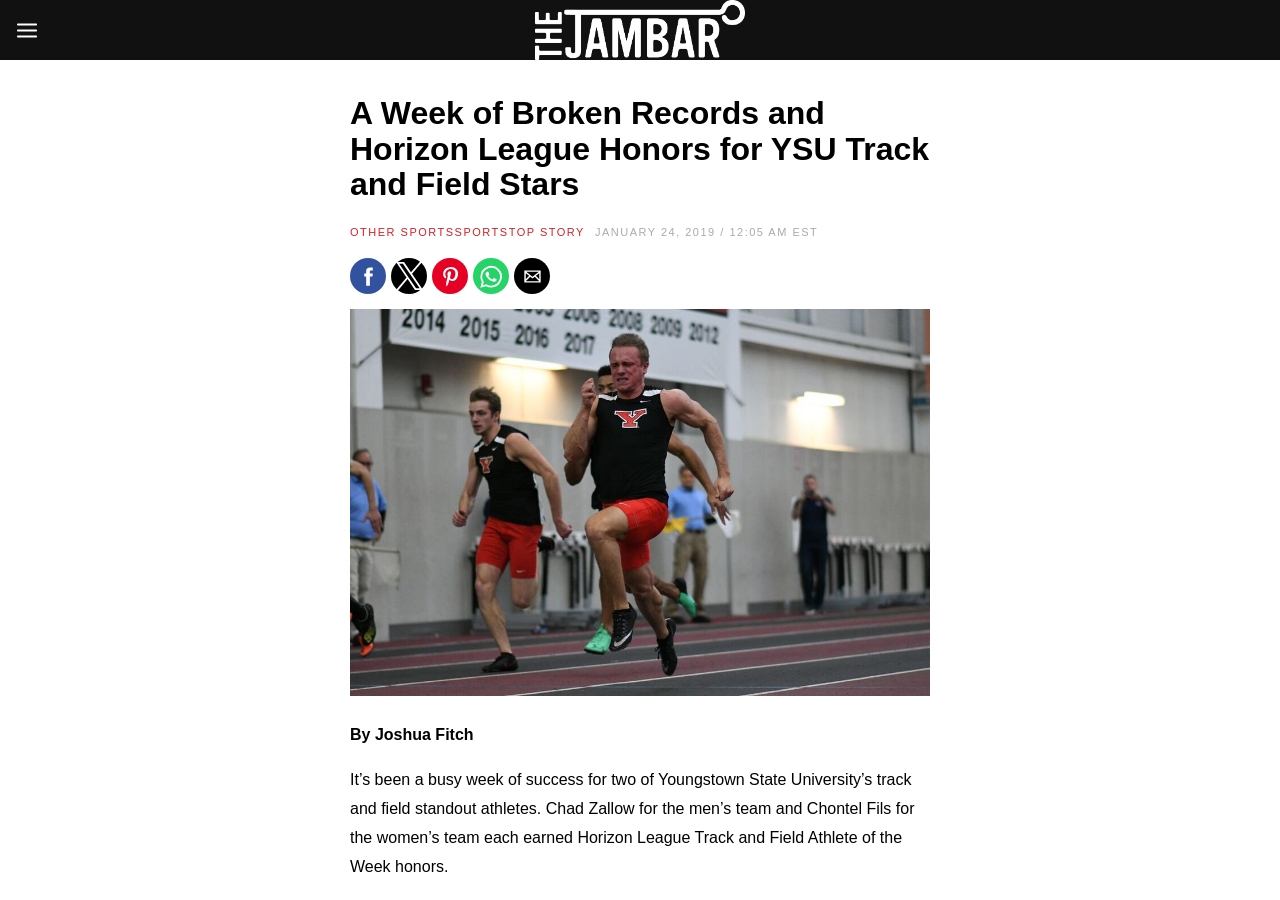Locate the primary headline on the webpage and provide its text.

A Week of Broken Records and Horizon League Honors for YSU Track and Field Stars